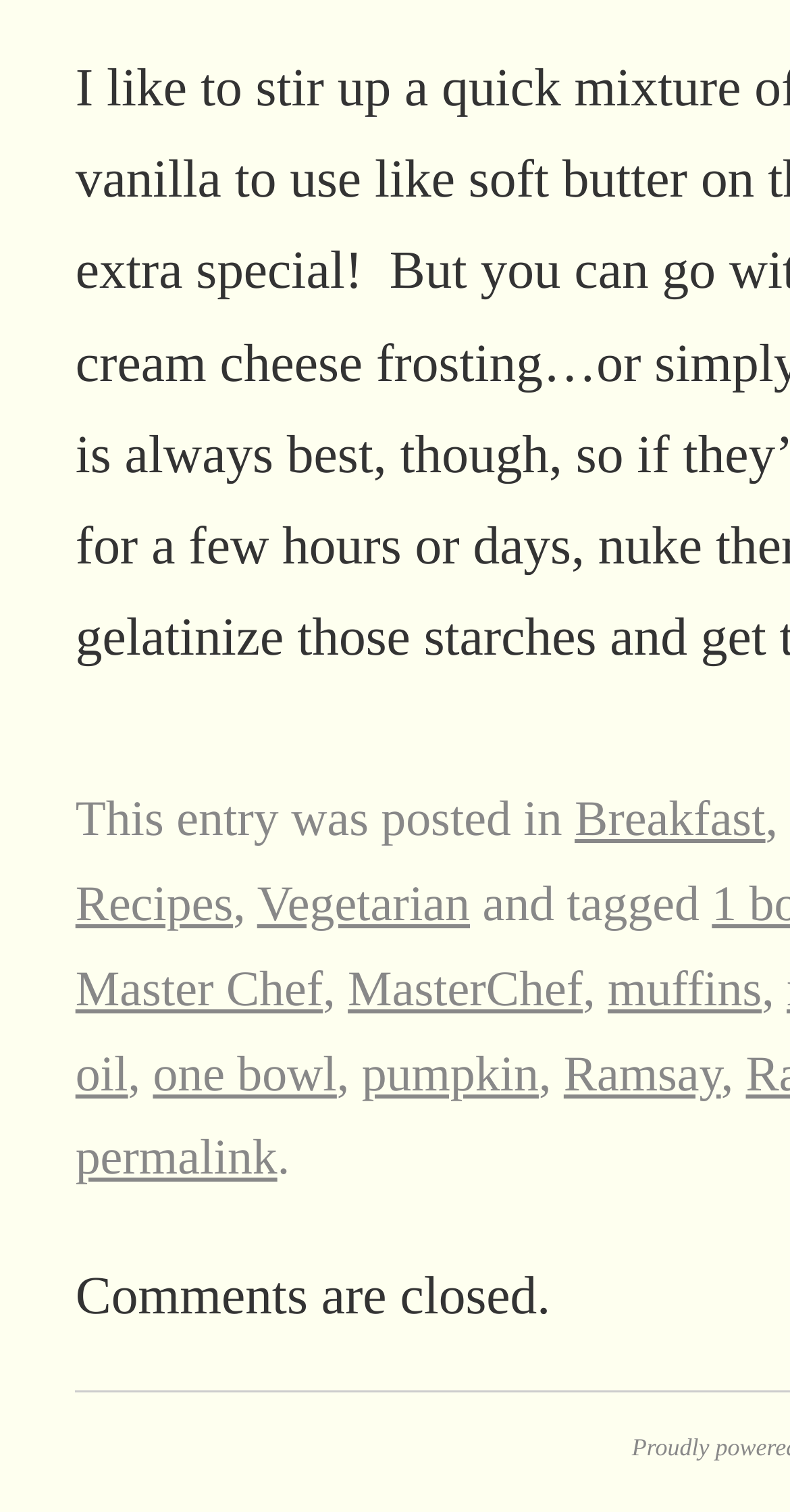Locate the UI element described by one bowl in the provided webpage screenshot. Return the bounding box coordinates in the format (top-left x, top-left y, bottom-right x, bottom-right y), ensuring all values are between 0 and 1.

[0.194, 0.692, 0.426, 0.729]